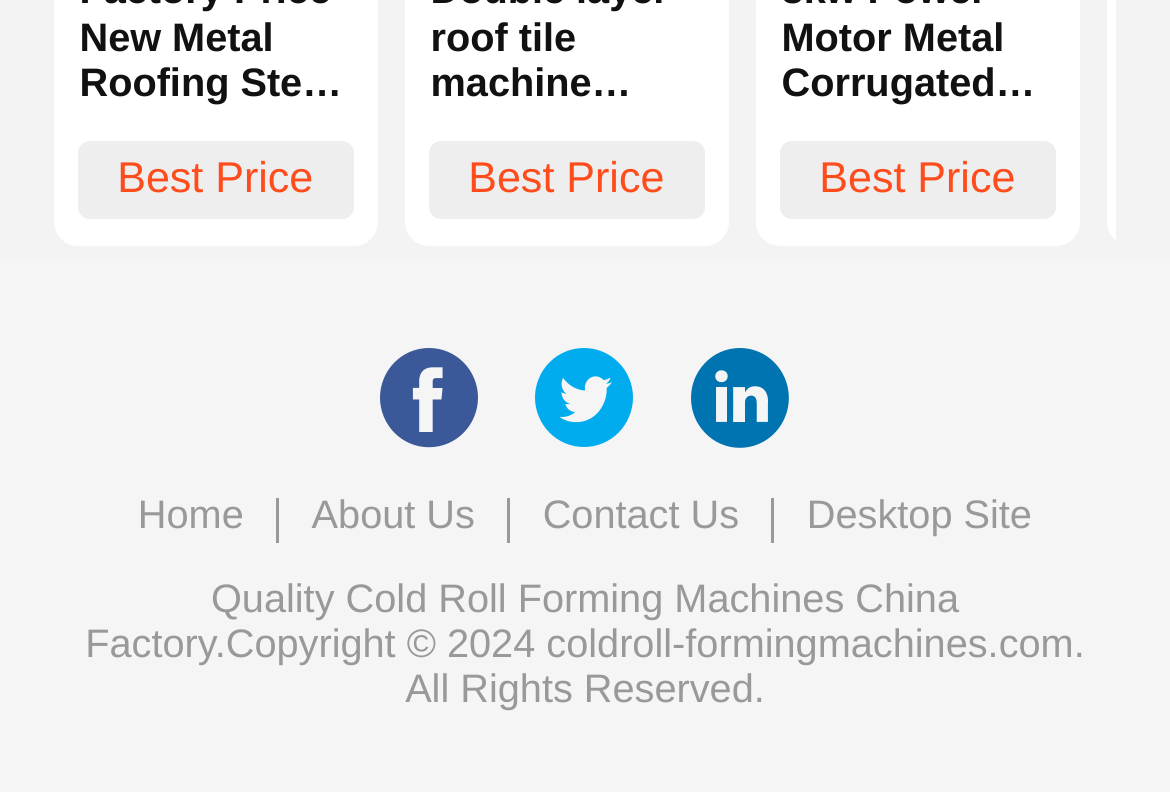What type of machines are mentioned on the webpage?
Please give a detailed and elaborate explanation in response to the question.

The webpage has a link and a heading that mentions 'Cold Roll Forming Machines', indicating that the webpage is related to this type of machinery.